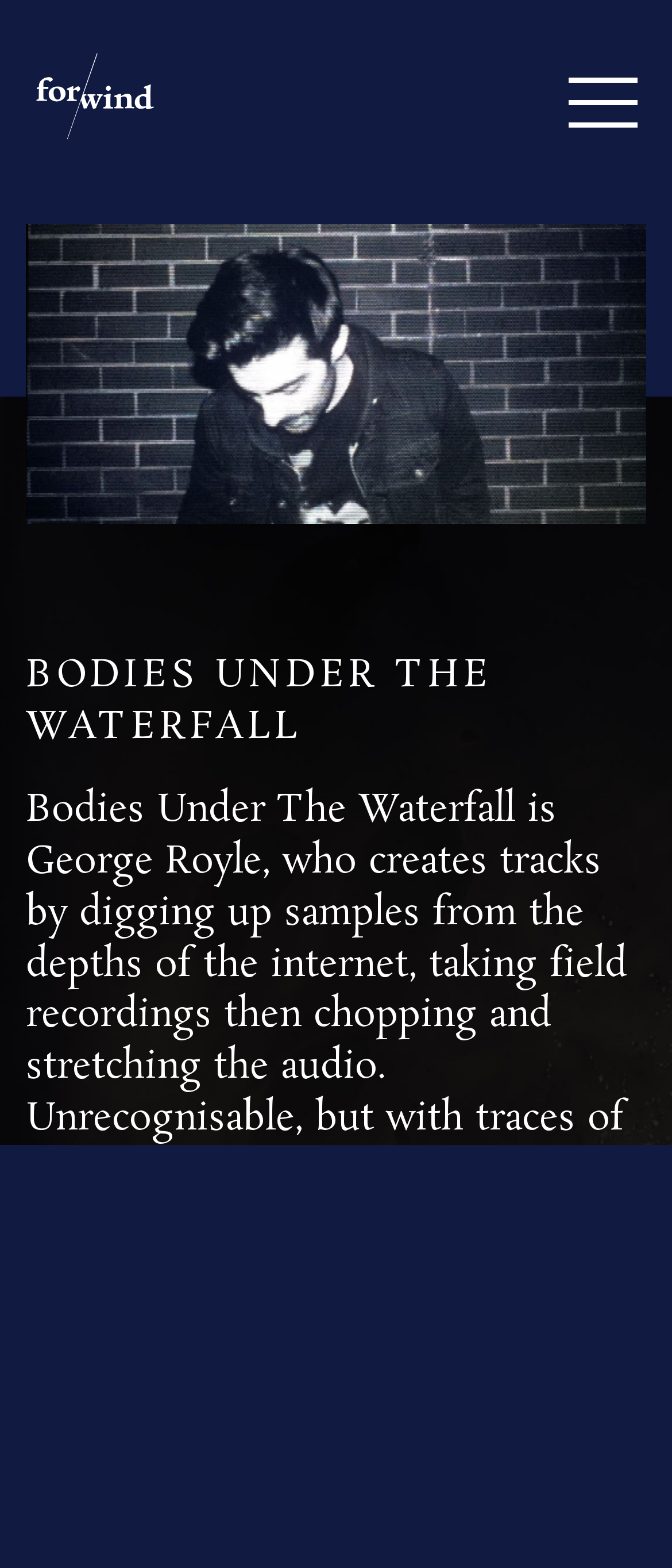Please give a succinct answer using a single word or phrase:
What is the name of the artist?

Bodies Under The Waterfall